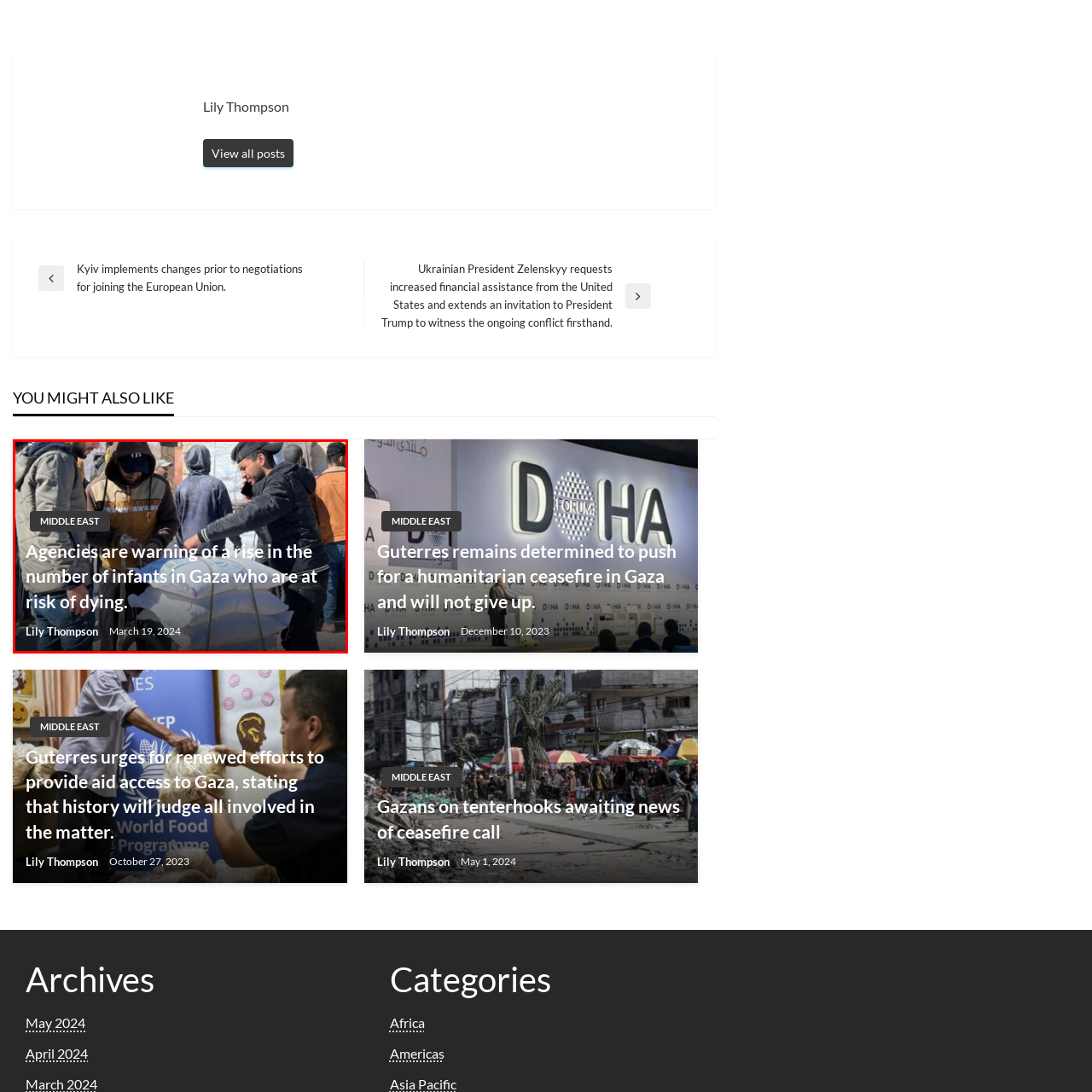What is the warning sounded by agencies in the region?
Pay attention to the image surrounded by the red bounding box and respond to the question with a detailed answer.

According to the caption, agencies are sounding alarms about a rising number of infants at risk of dying due to the ongoing crisis in Gaza, highlighting the urgent need for assistance in the region.